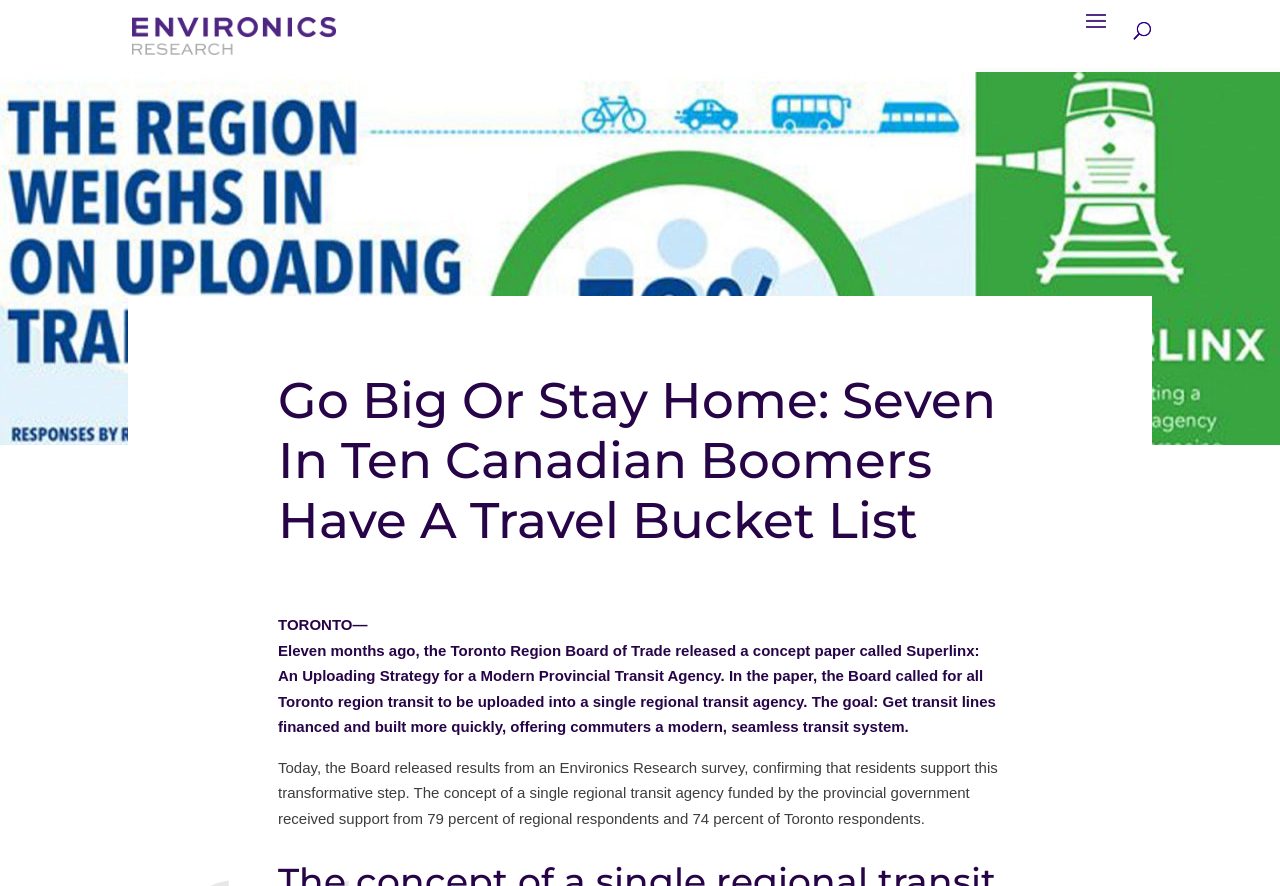How many Canadian Boomers have a travel bucket list?
From the details in the image, provide a complete and detailed answer to the question.

I found the answer by reading the heading element that mentions a travel bucket list, which states that seven in ten Canadian Boomers have one.